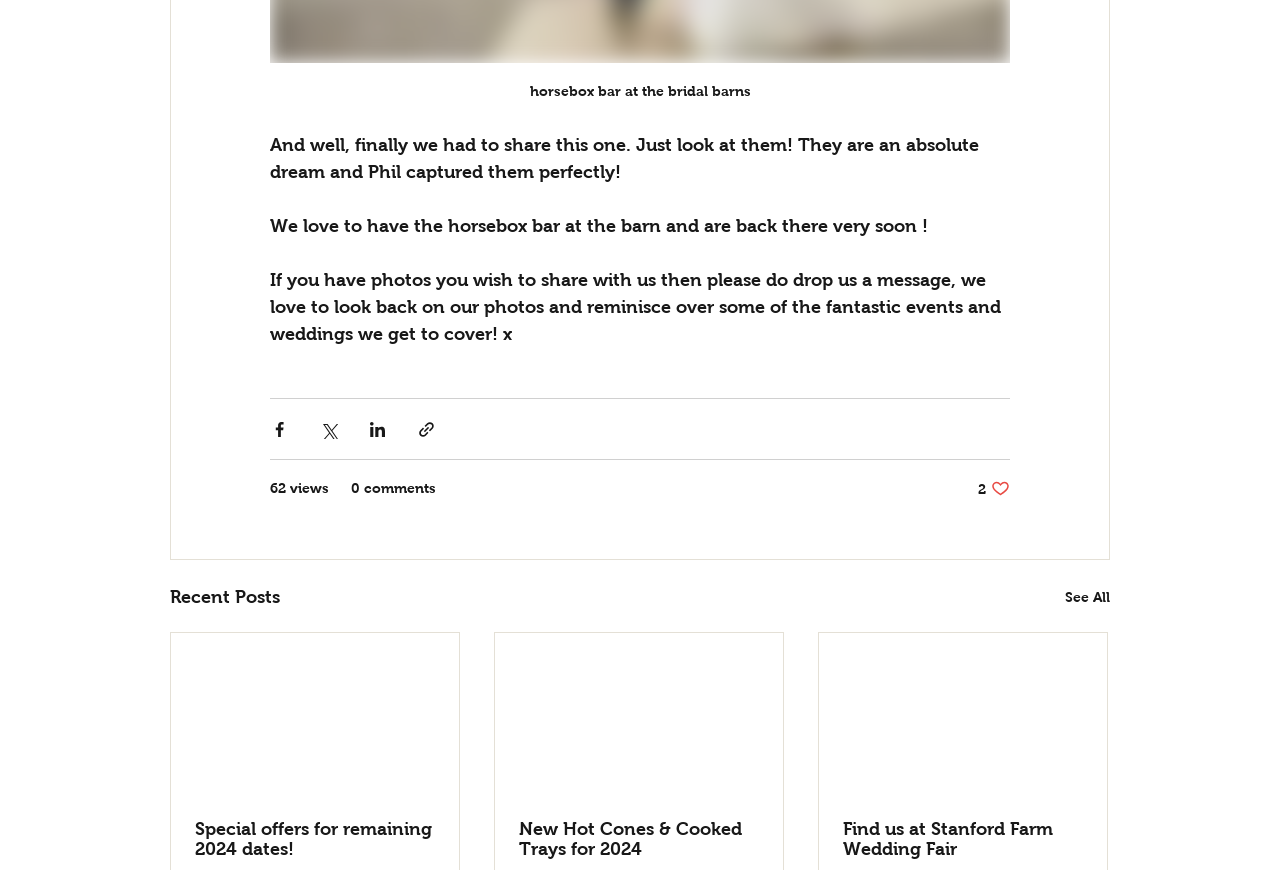Can you pinpoint the bounding box coordinates for the clickable element required for this instruction: "Share via Facebook"? The coordinates should be four float numbers between 0 and 1, i.e., [left, top, right, bottom].

[0.211, 0.483, 0.226, 0.505]